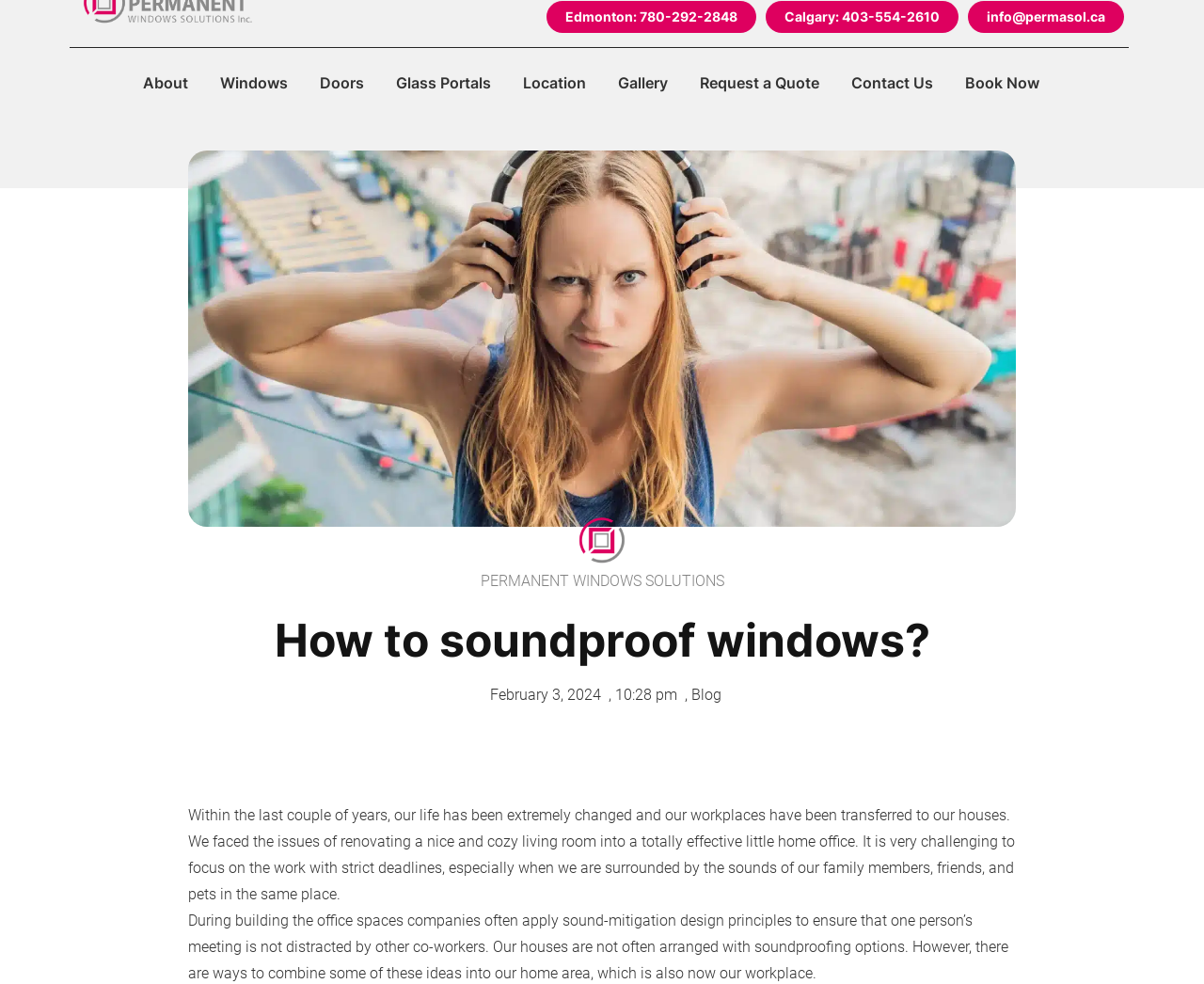How many images are there on the webpage?
Please ensure your answer to the question is detailed and covers all necessary aspects.

I looked for image elements on the webpage and found two images. One image is a picture of a window with the text 'how to soundproof windows', and the other image is a logo or banner with the text 'PERMANENT WINDOWS SOLUTIONS'.